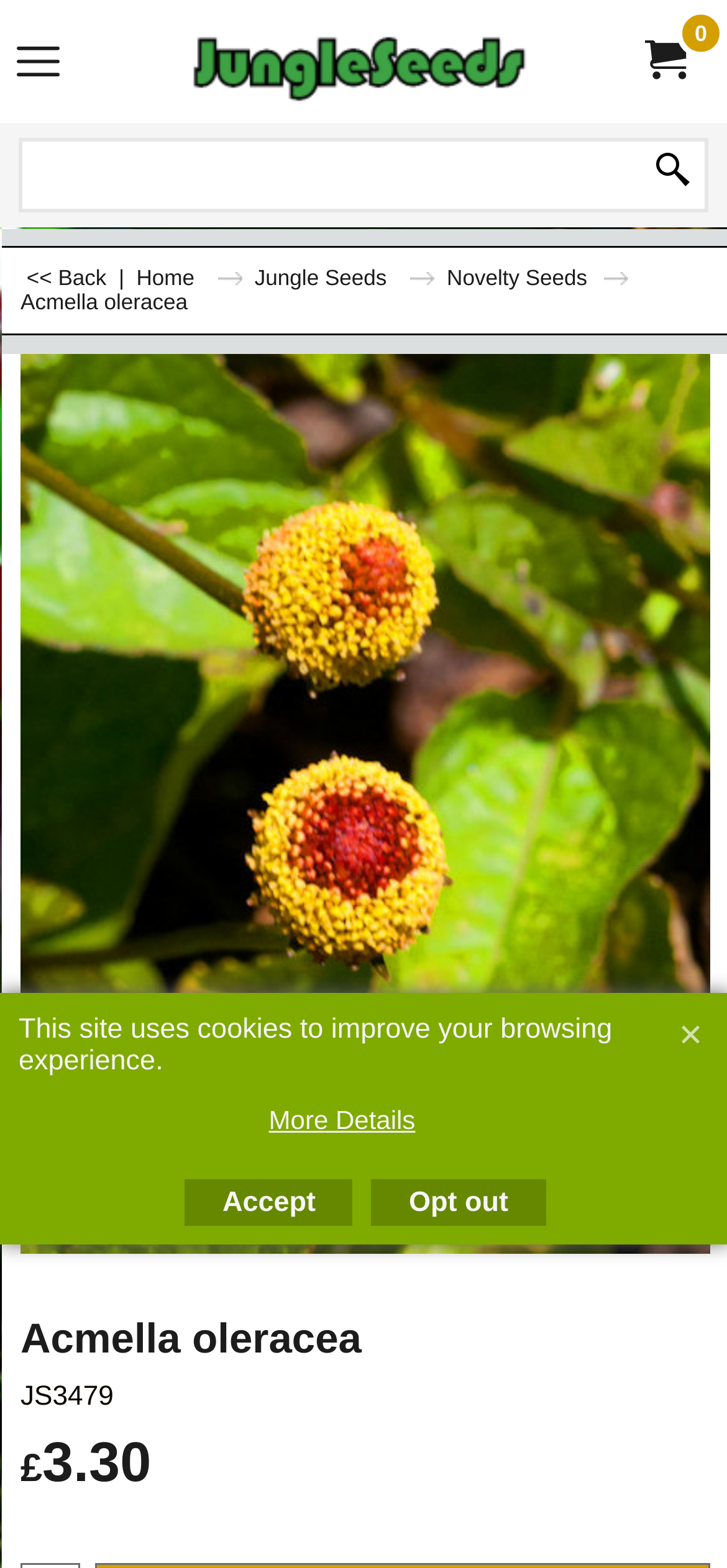Please predict the bounding box coordinates of the element's region where a click is necessary to complete the following instruction: "View Acmella oleracea details". The coordinates should be represented by four float numbers between 0 and 1, i.e., [left, top, right, bottom].

[0.028, 0.226, 0.977, 0.8]